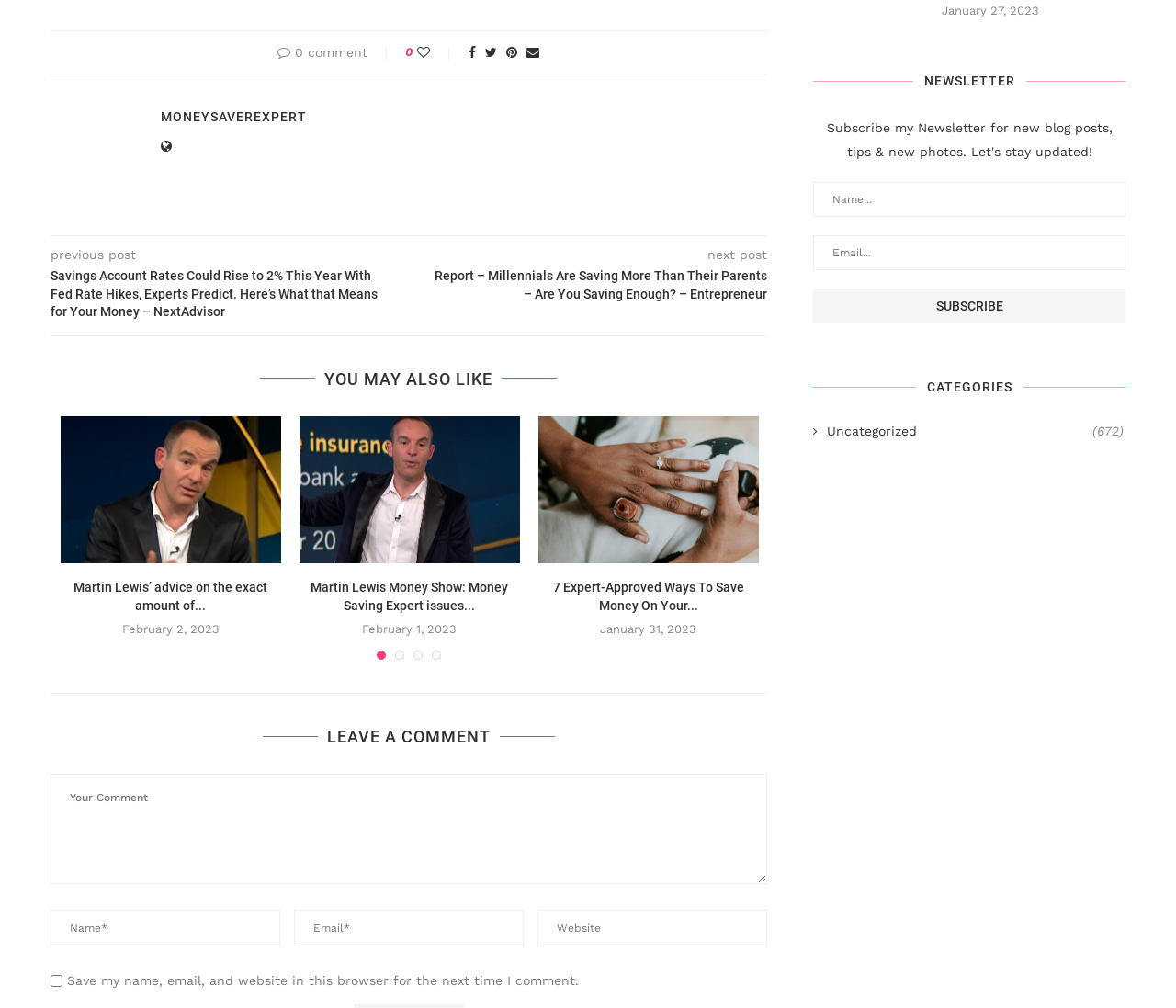Please identify the bounding box coordinates of the region to click in order to complete the given instruction: "Leave a comment". The coordinates should be four float numbers between 0 and 1, i.e., [left, top, right, bottom].

[0.043, 0.768, 0.652, 0.877]